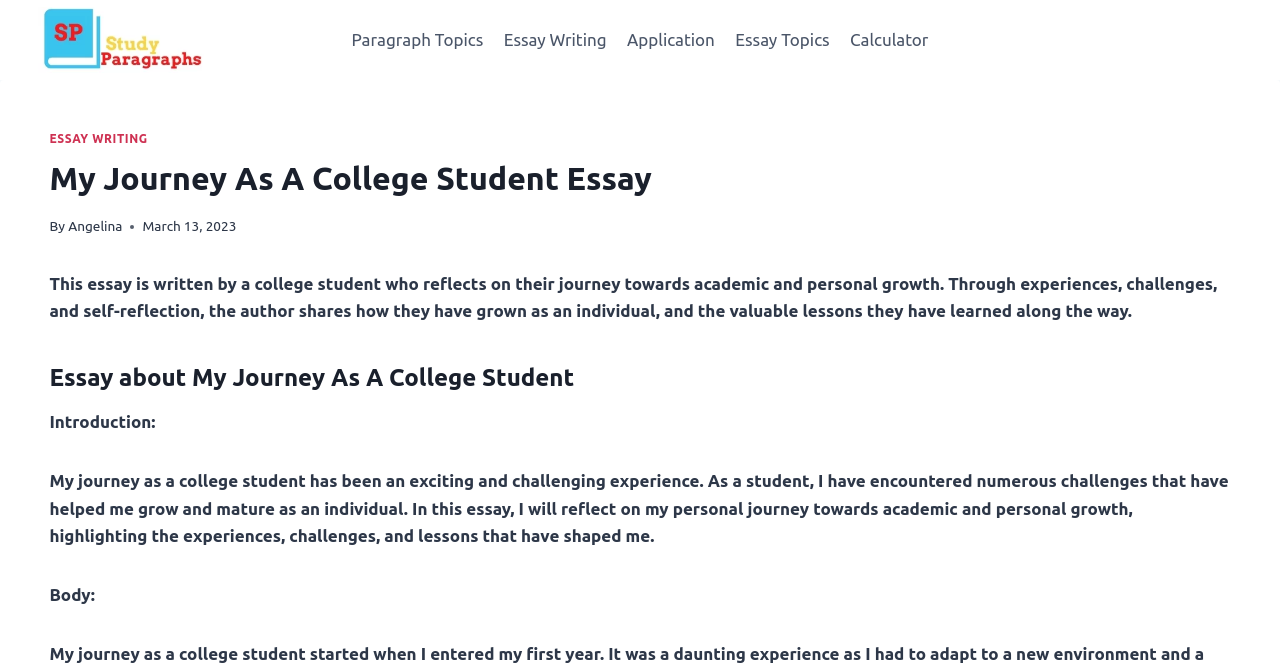Give a one-word or short-phrase answer to the following question: 
What is the purpose of the essay?

To reflect on personal journey